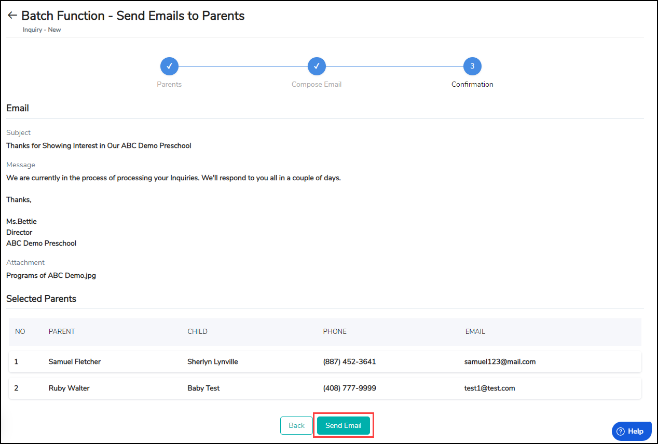Give a detailed account of what is happening in the image.

The image depicts a user interface for a batch function designed to send emails to parents regarding their inquiries about an ABC Demo Preschool. At the top of the interface, there are three navigation steps indicating the user's current position in the process: "Parents," "Compose Email," and "Confirmation."

In the email composition section, the user has filled in a subject line, "Thanks for Showing Interest in Our ABC Demo Preschool," and a message explaining that the inquiries are being processed with a promise of a response in a few days. The email is signed off by "Ms. Bettie," the director of the preschool.

Below the email content, there is a table listing selected parents with their respective details, including names, children’s names, phone numbers, and email addresses. Two parents are shown: Samuel Fletcher with his child Sherlyn Lynville, and Ruby Walter with her child Baby Test. 

At the bottom of the interface, there are action buttons, including an option to go back ("Back") and a prominent button labeled "Send Email," highlighted in red, indicating the action to send the composed email to the selected parents. The design also features a help icon to assist users with any queries they might have.